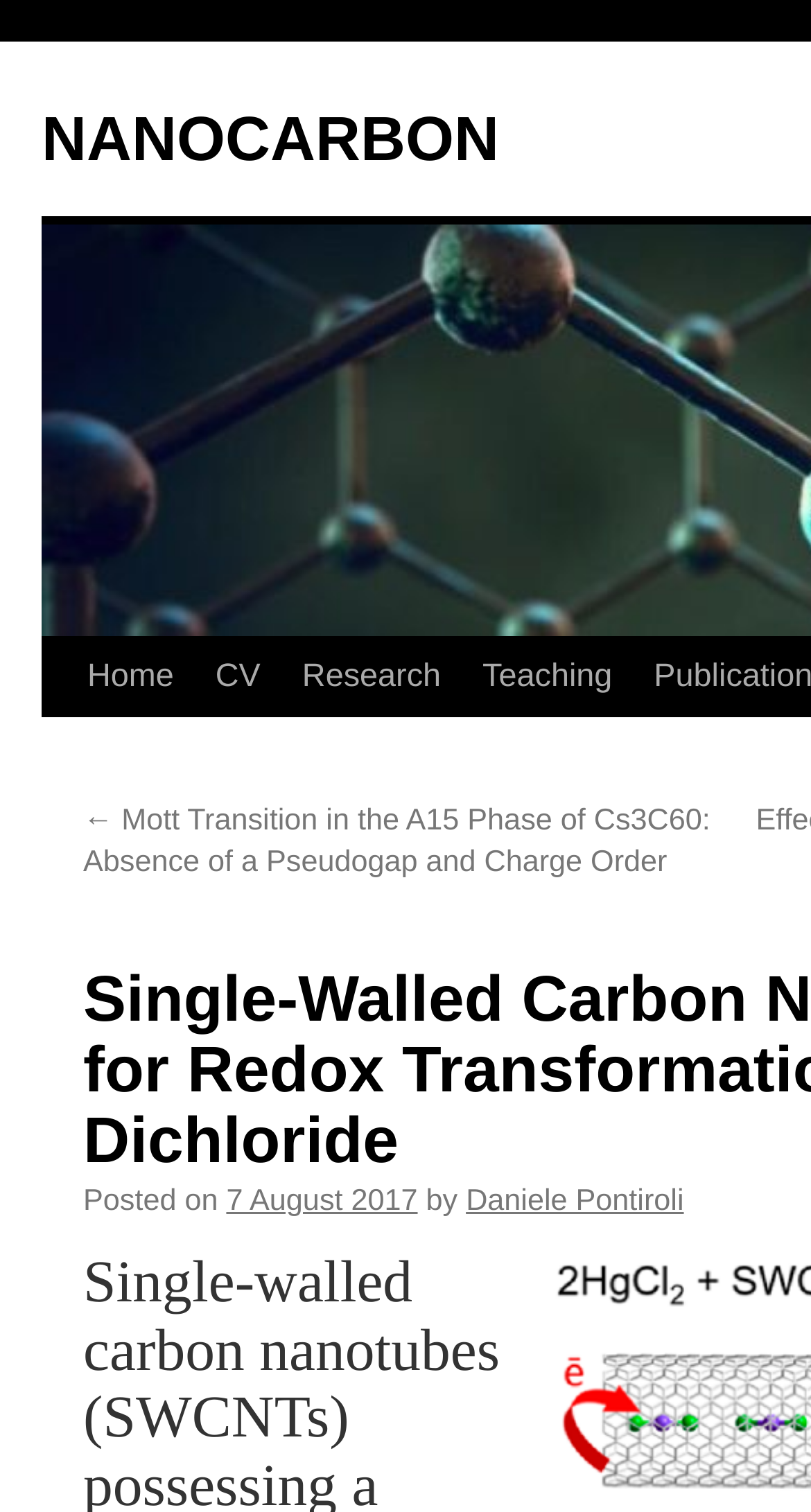Please specify the bounding box coordinates of the clickable region to carry out the following instruction: "Click the 'Contact us' link". The coordinates should be four float numbers between 0 and 1, in the format [left, top, right, bottom].

None